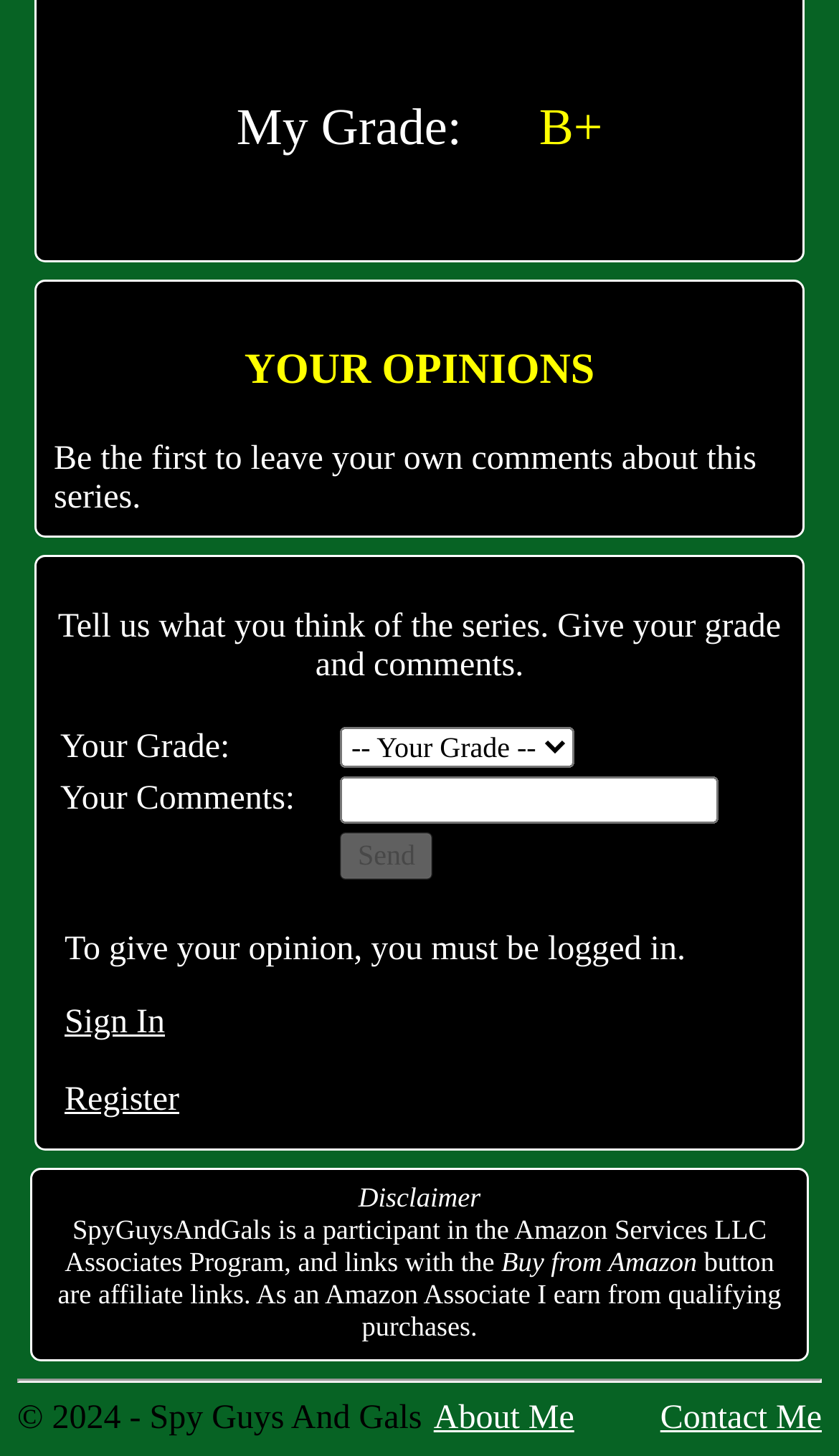Provide the bounding box coordinates of the UI element that matches the description: "About Me".

[0.517, 0.961, 0.787, 0.987]